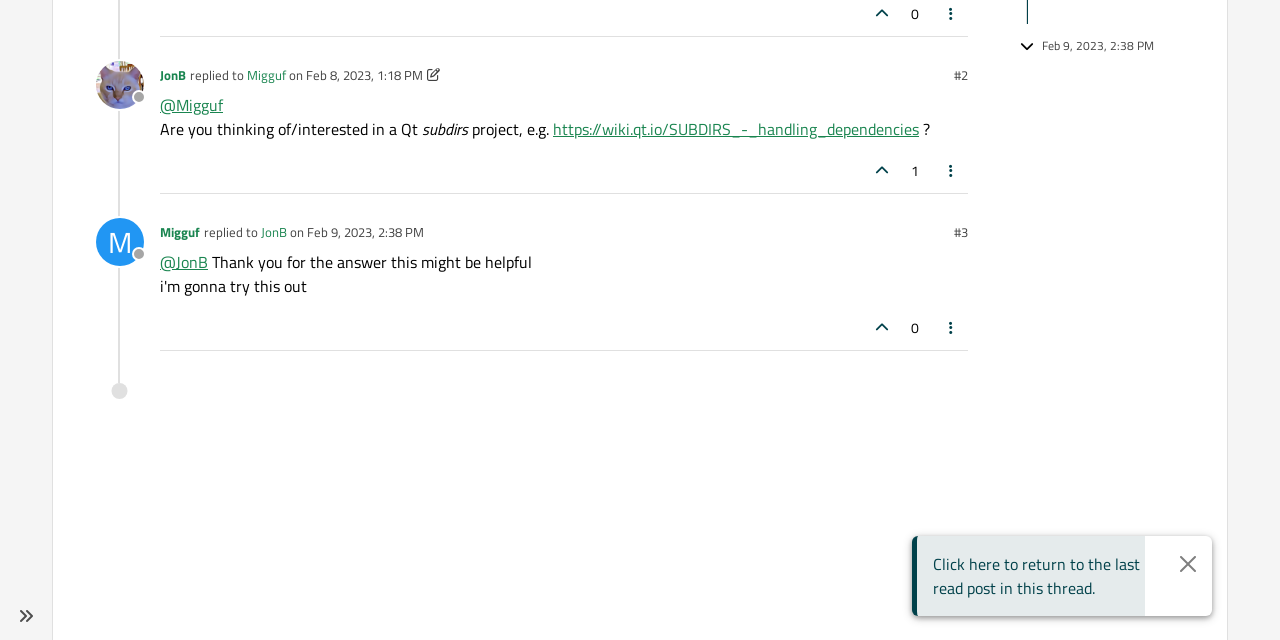Using the description: "parent_node: 0 title="Upvote post"", identify the bounding box of the corresponding UI element in the screenshot.

[0.676, 0.491, 0.702, 0.534]